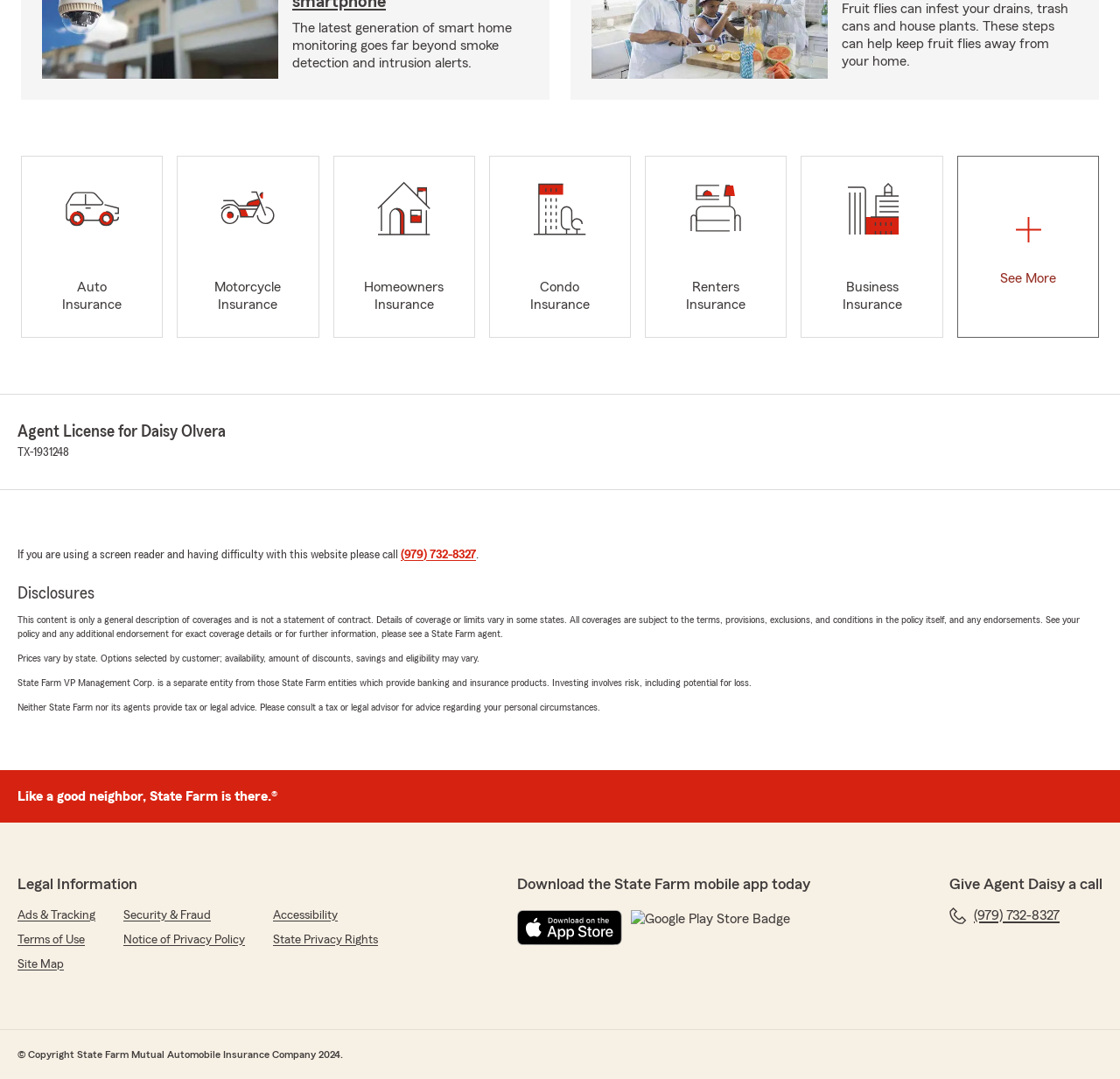What is the phone number to call for screen reader help?
Refer to the image and provide a concise answer in one word or phrase.

(979) 732-8327